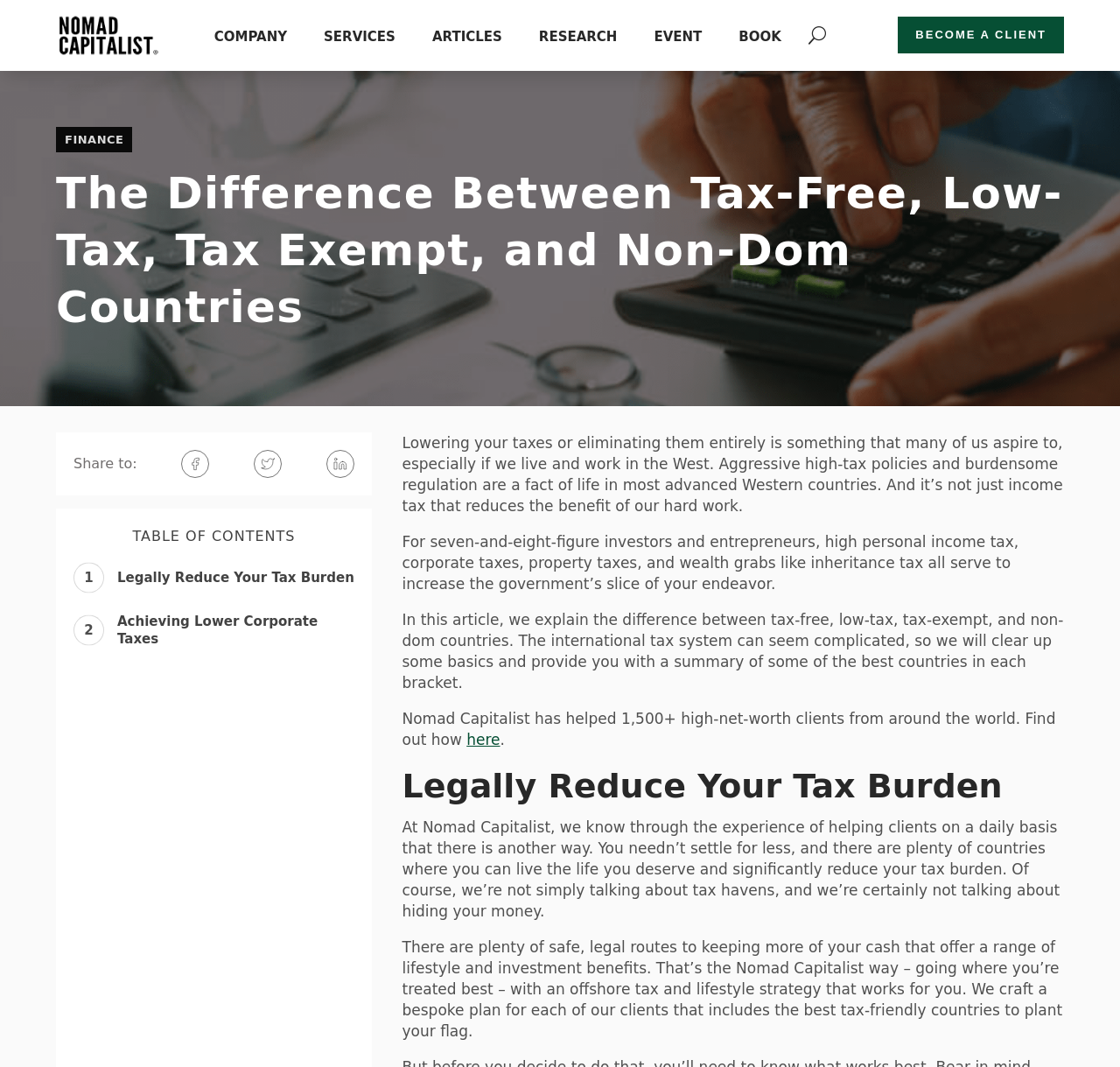How many links are in the main menu?
Answer with a single word or short phrase according to what you see in the image.

6